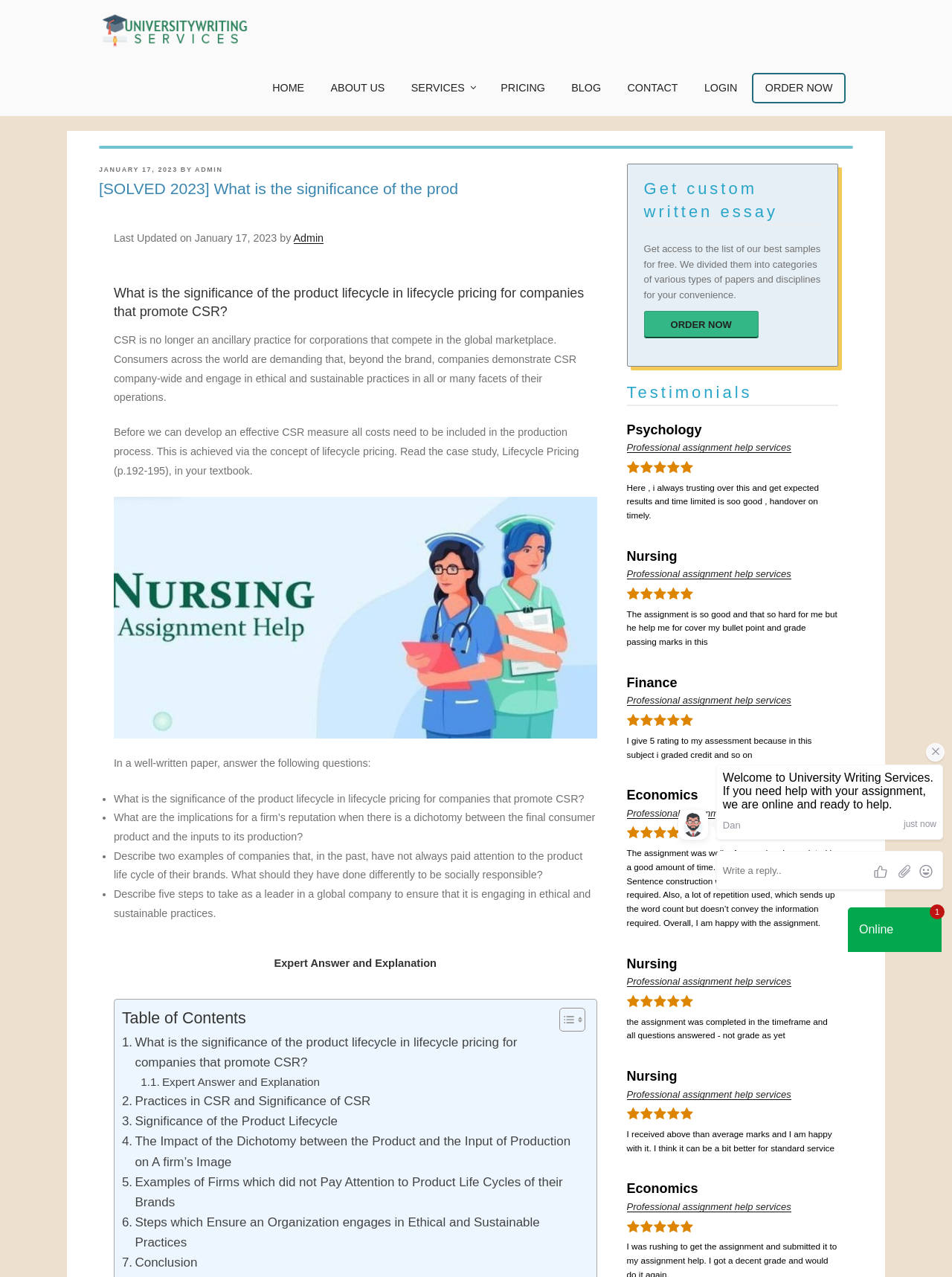Identify the coordinates of the bounding box for the element that must be clicked to accomplish the instruction: "Click on the 'Get custom written essay' heading".

[0.676, 0.139, 0.863, 0.176]